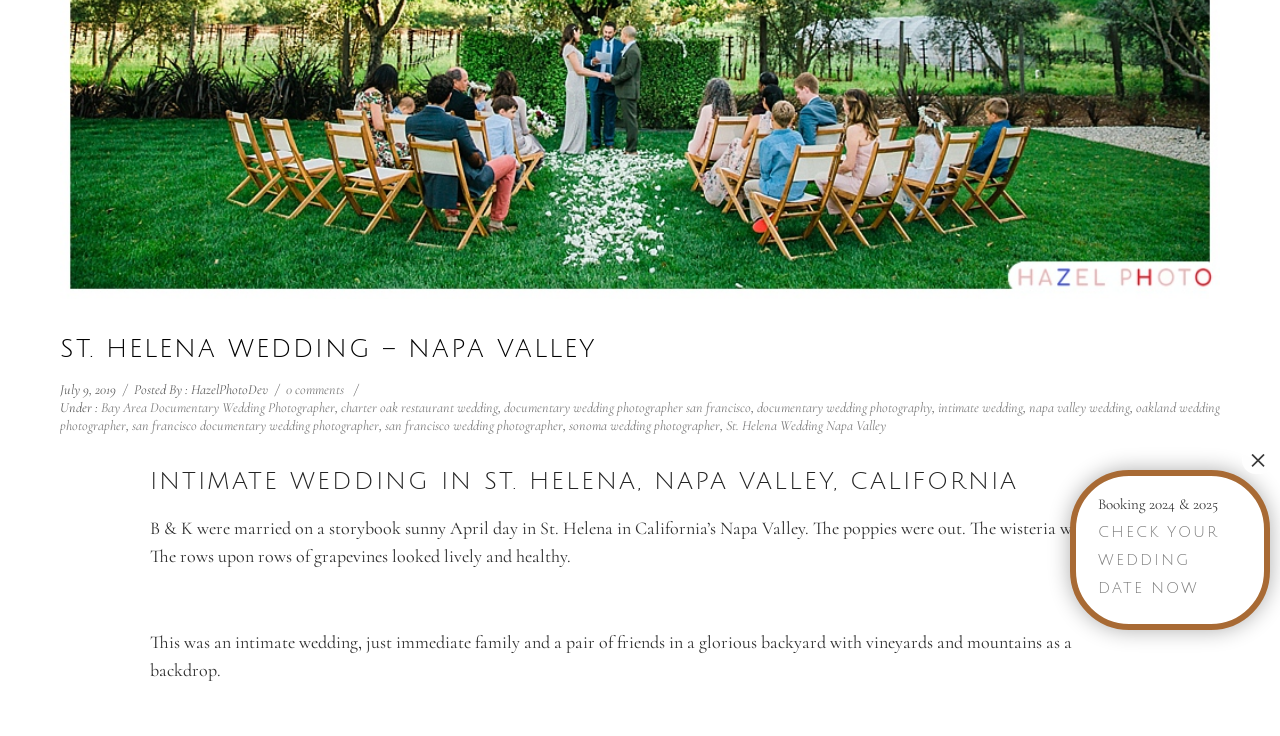Given the element description: "san francisco wedding photographer", predict the bounding box coordinates of the UI element it refers to, using four float numbers between 0 and 1, i.e., [left, top, right, bottom].

[0.301, 0.566, 0.44, 0.589]